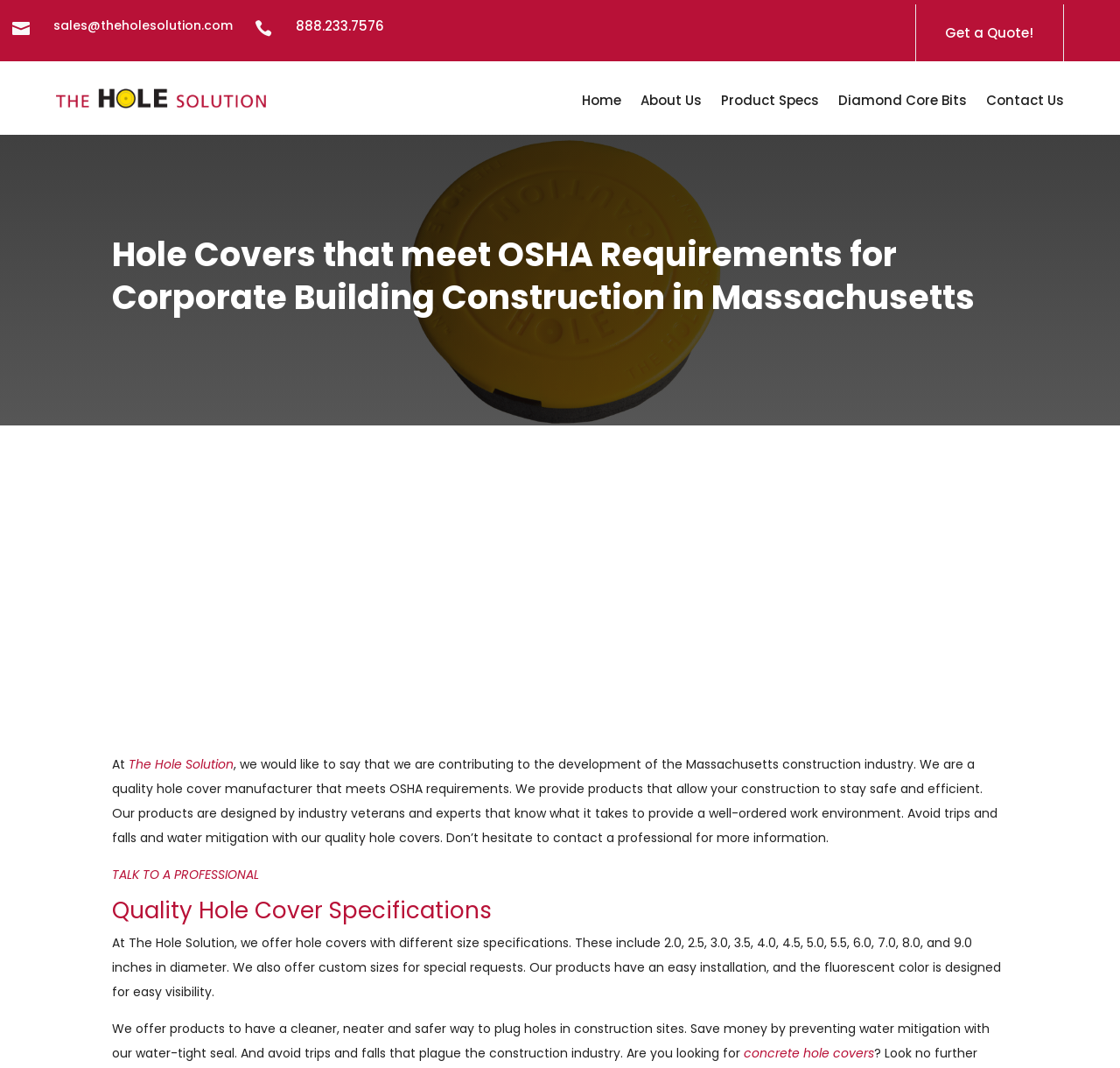What is the main heading displayed on the webpage? Please provide the text.

Hole Covers that meet OSHA Requirements for Corporate Building Construction in Massachusetts